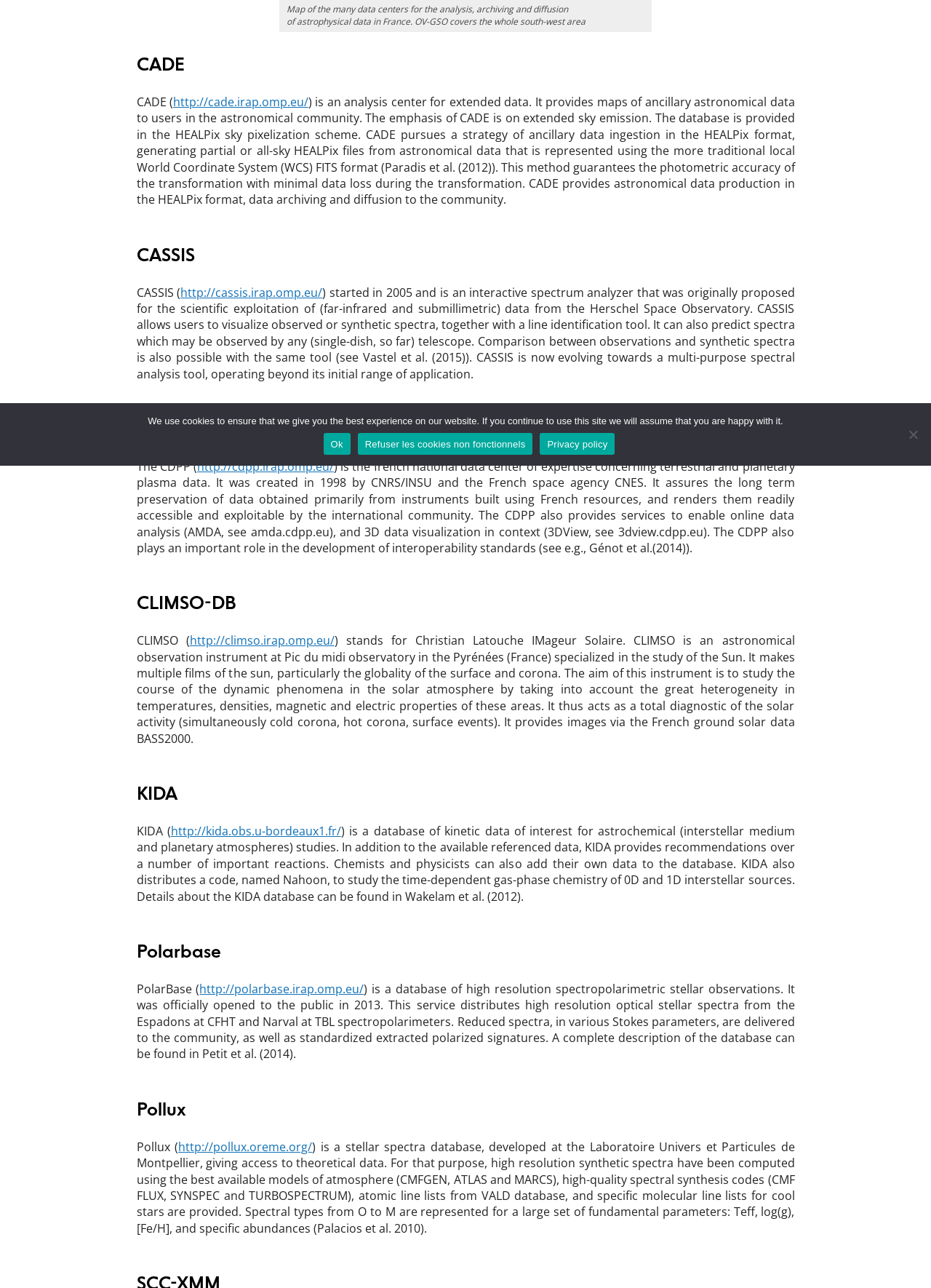Identify and provide the bounding box for the element described by: "Privacy policy".

[0.58, 0.336, 0.66, 0.353]